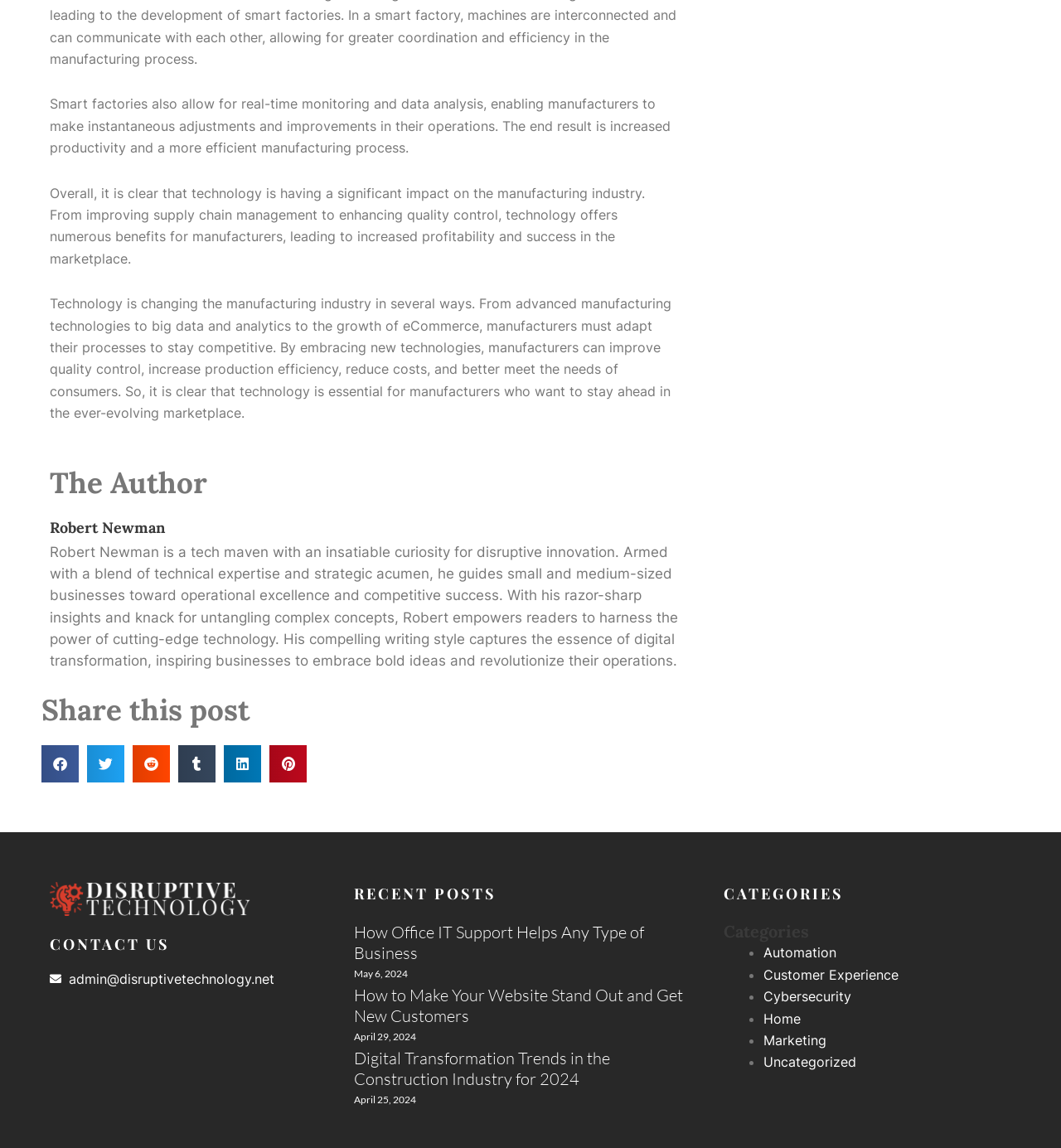How many recent posts are listed on this webpage?
Based on the visual information, provide a detailed and comprehensive answer.

The 'RECENT POSTS' section lists three recent posts, namely 'How Office IT Support Helps Any Type of Business', 'How to Make Your Website Stand Out and Get New Customers', and 'Digital Transformation Trends in the Construction Industry for 2024'.